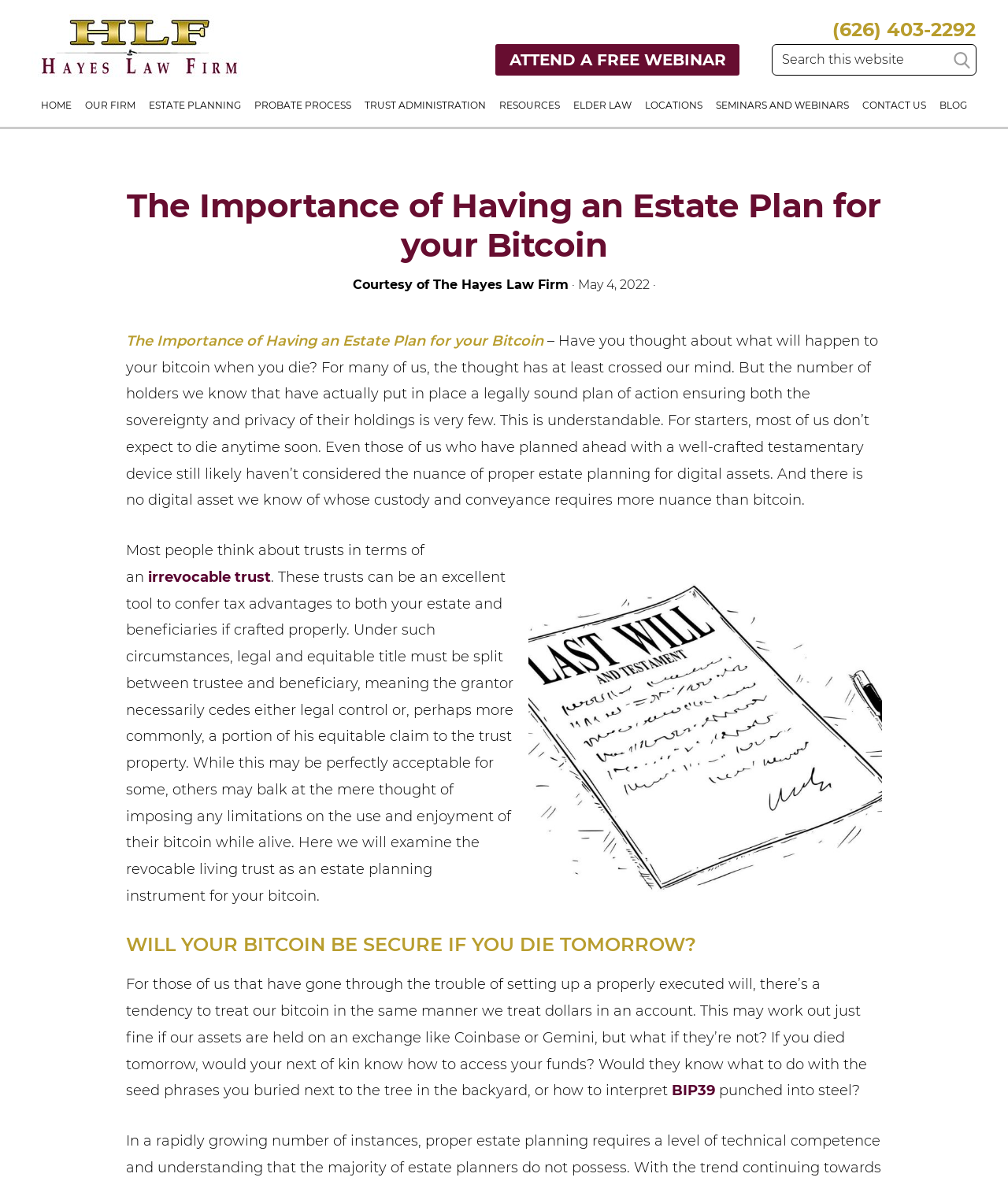What is the name of the law firm?
Utilize the image to construct a detailed and well-explained answer.

I found the answer by looking at the top-left corner of the webpage, where the firm's name is displayed as a link.